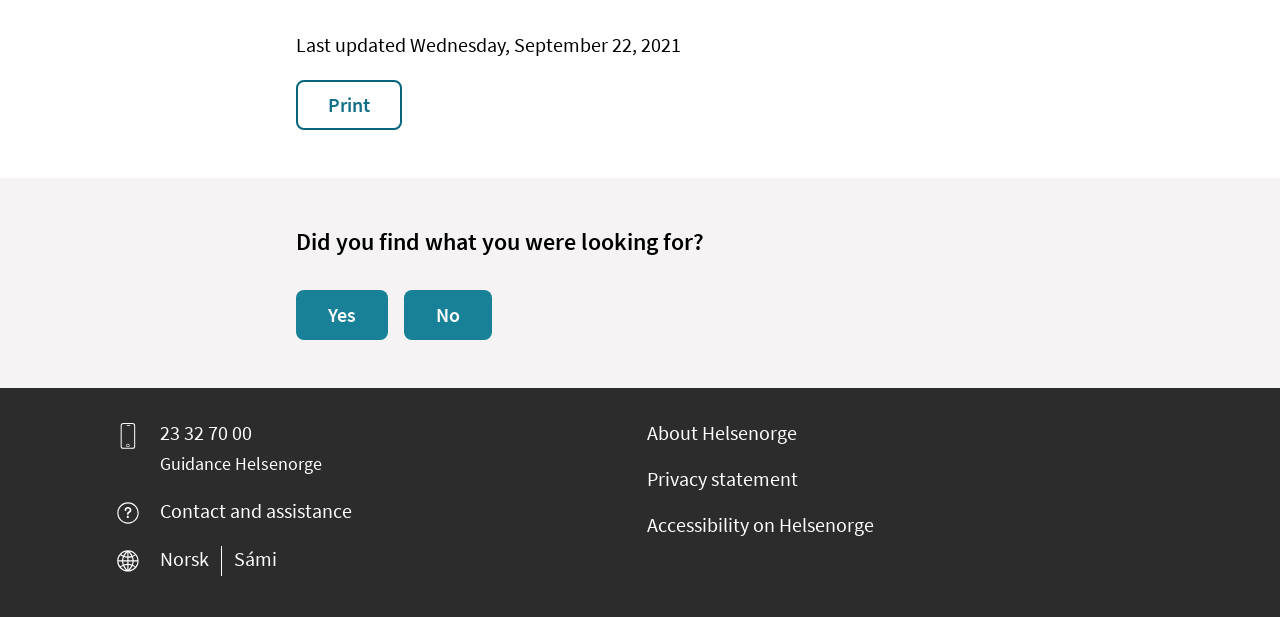What is the language option at the bottom?
Look at the image and provide a detailed response to the question.

I looked at the links at the bottom of the page and found that there are two language options, 'Norsk' and 'Sámi', which are likely language preferences for the website.